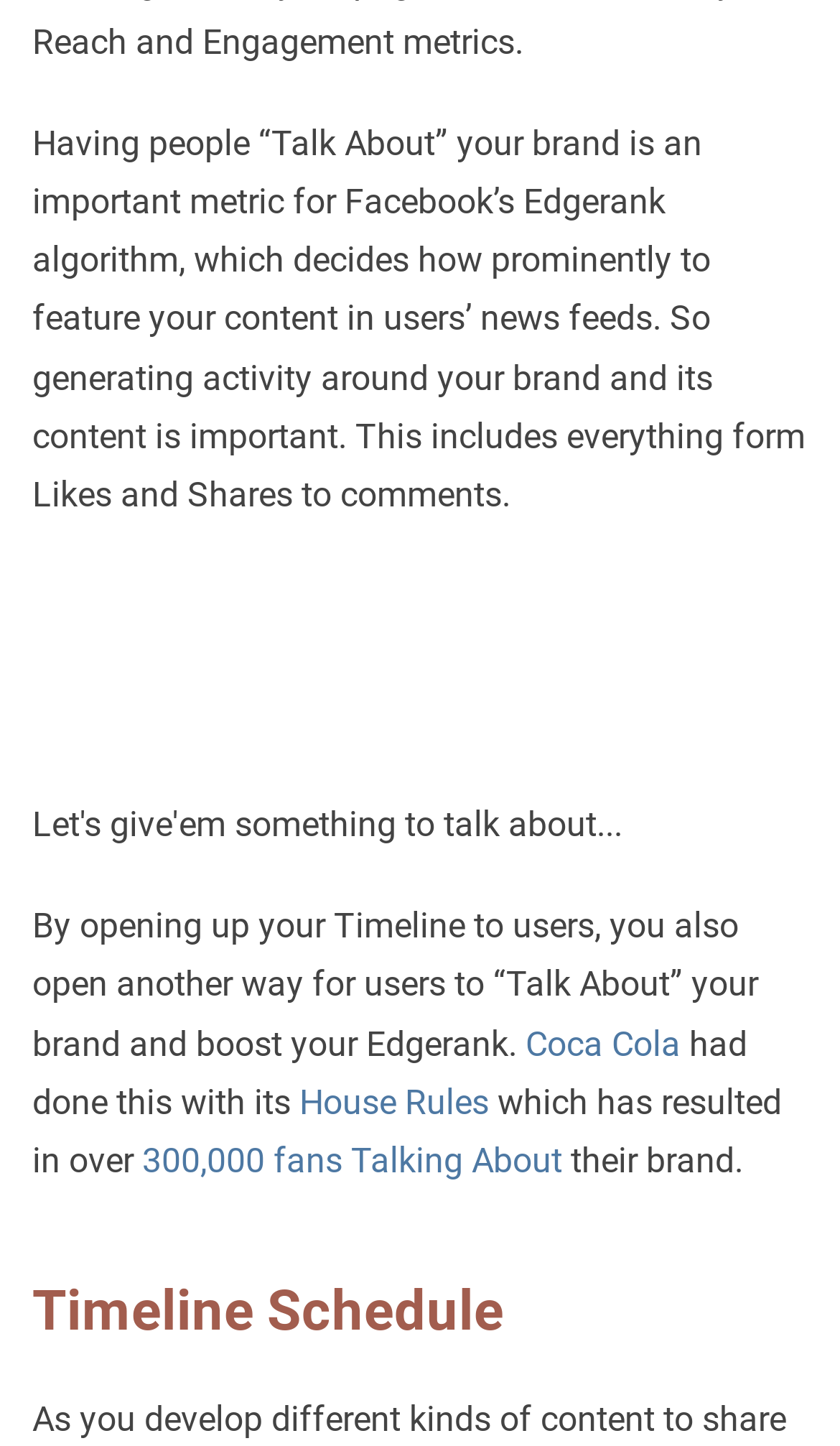Analyze the image and deliver a detailed answer to the question: What is the topic of the section below the text about Edgerank?

The heading 'Timeline Schedule' is located below the text about Edgerank, indicating that the topic of this section is related to scheduling timelines.